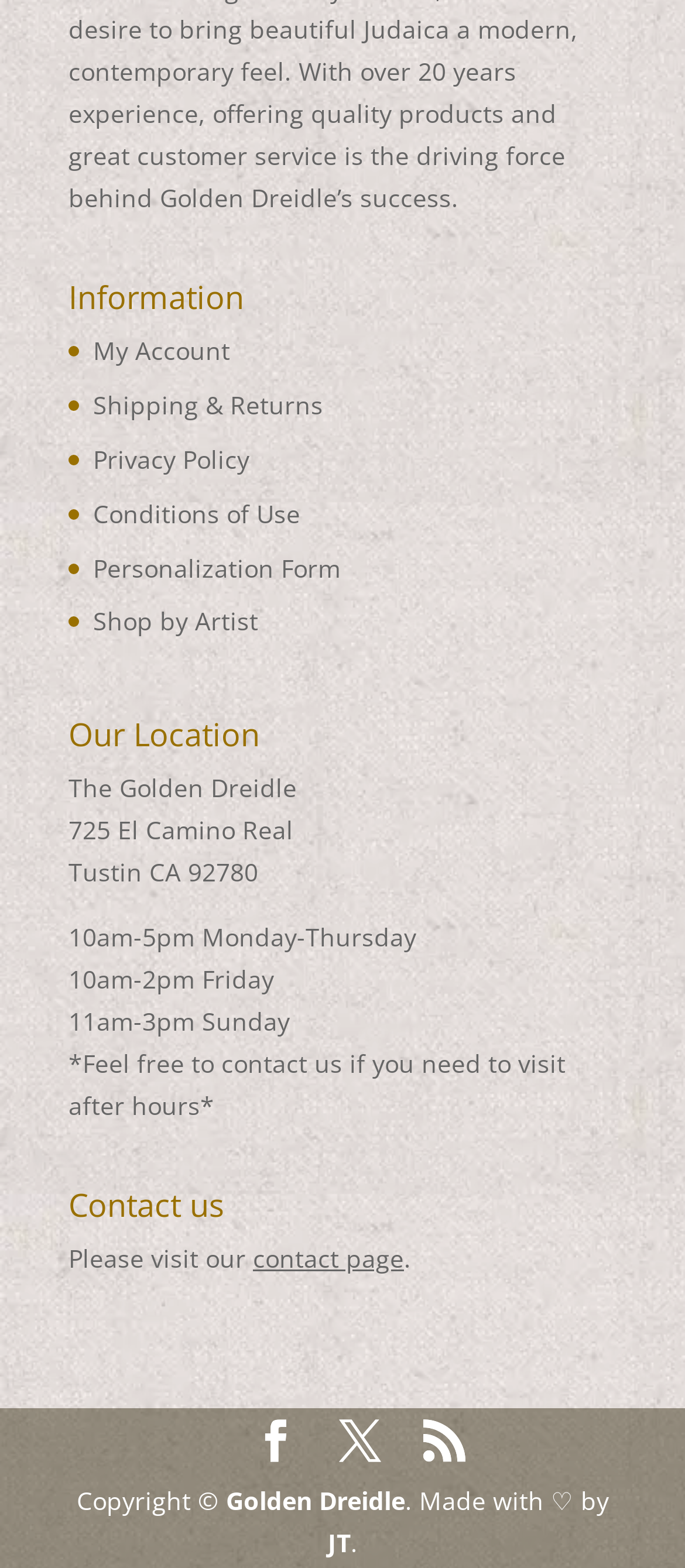Specify the bounding box coordinates of the area that needs to be clicked to achieve the following instruction: "Follow Golden Dreidle on social media".

[0.372, 0.906, 0.433, 0.934]